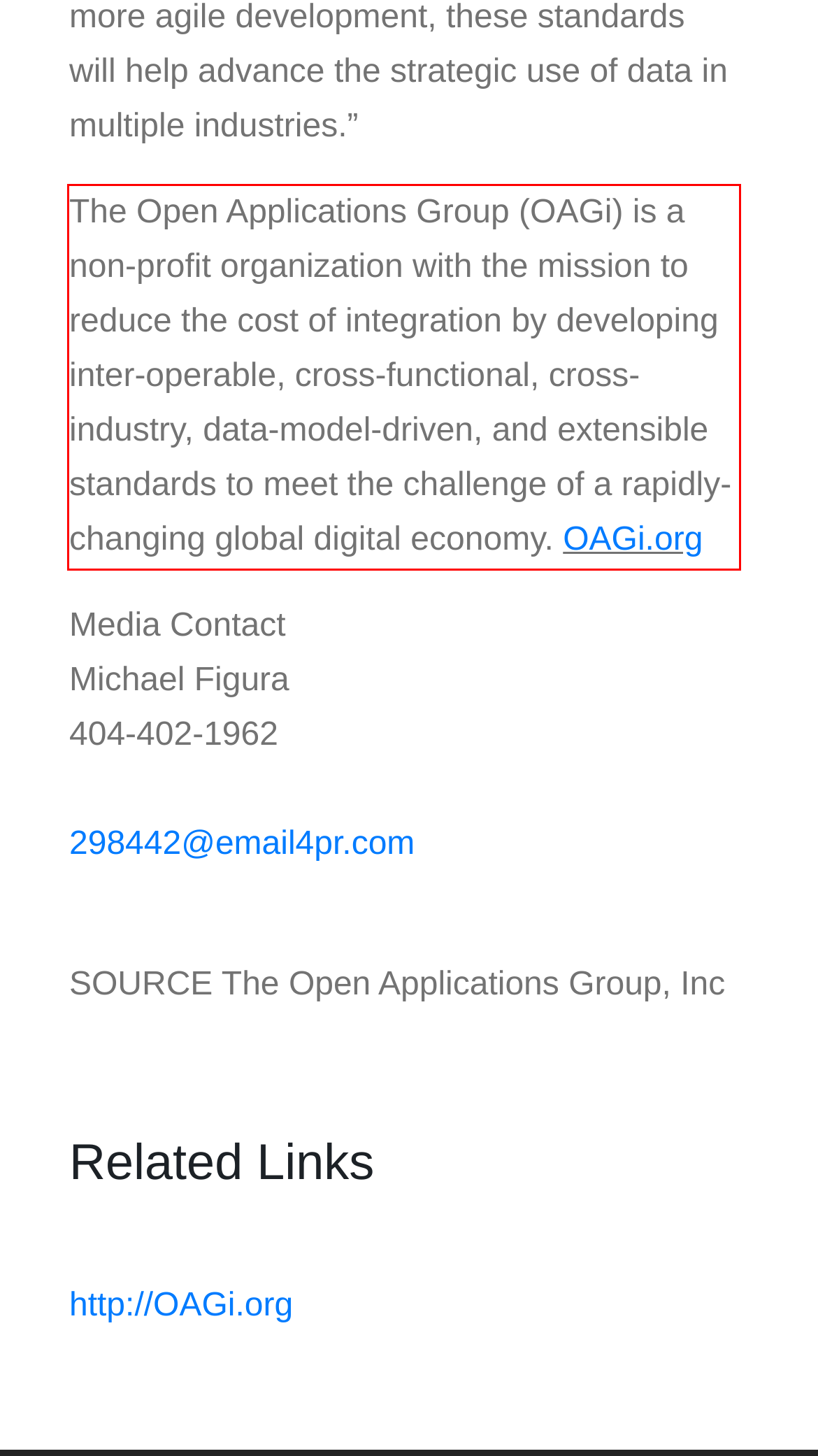You are given a screenshot with a red rectangle. Identify and extract the text within this red bounding box using OCR.

The Open Applications Group (OAGi) is a non-profit organization with the mission to reduce the cost of integration by developing inter-operable, cross-functional, cross-industry, data-model-driven, and extensible standards to meet the challenge of a rapidly-changing global digital economy. OAGi.org